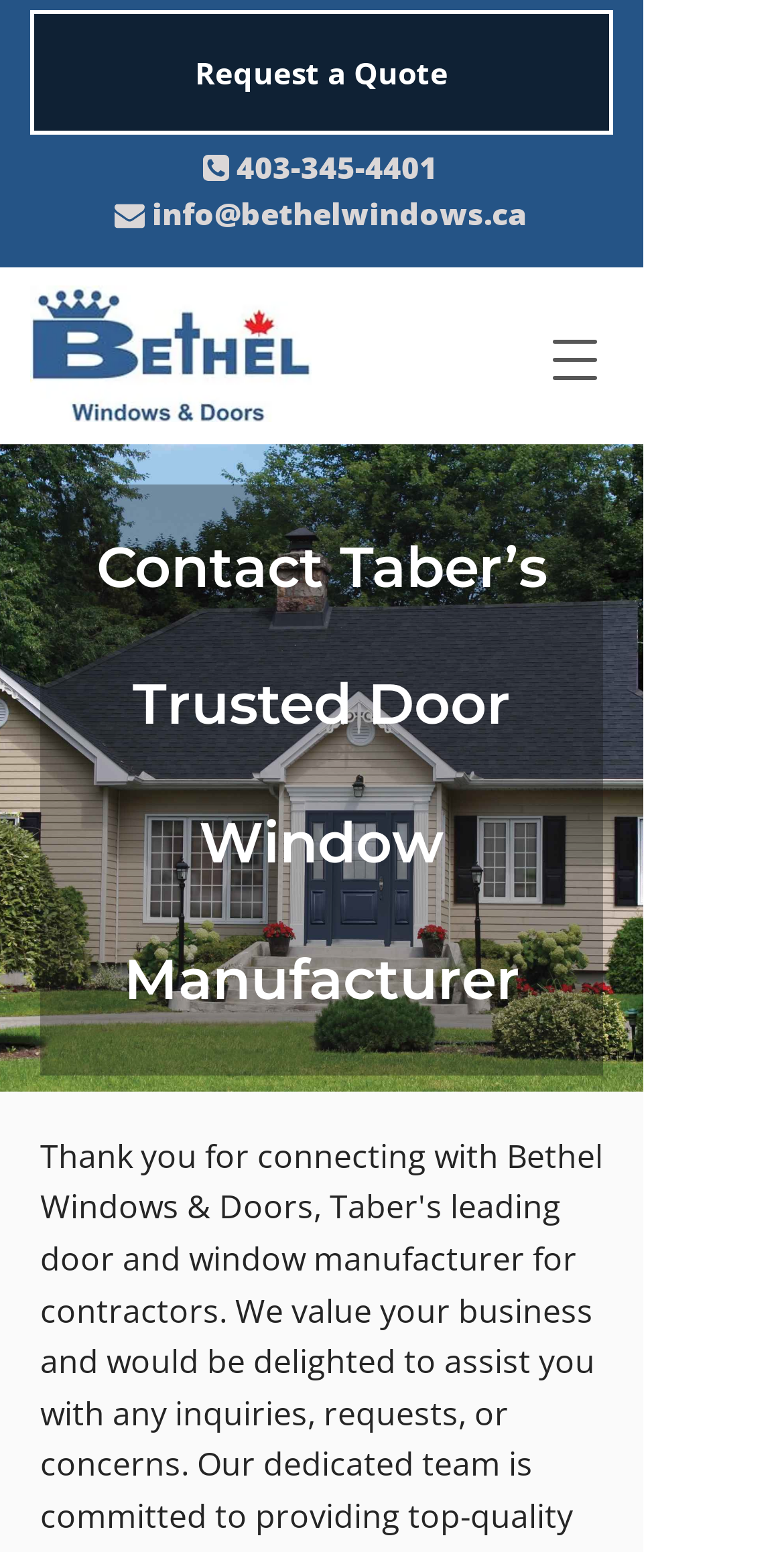Generate a comprehensive caption for the webpage you are viewing.

The webpage is about Bethel Windows & Doors, a door and window manufacturer in Taber, serving contractors and builders. At the top, there is a prominent link to "Request a Quote" on the left side, followed by a phone number "403-345-4401" and an email address "info@bethelwindows.ca" on the same line. 

Below these links, there is a logo of Bethel Windows & Doors, which is also a link to the company's main page. On the right side of the top section, there is a button to "Open navigation menu". 

Further down, there is a heading that reads "Contact Taber’s Trusted Door Window Manufacturer", which is centered on the page.